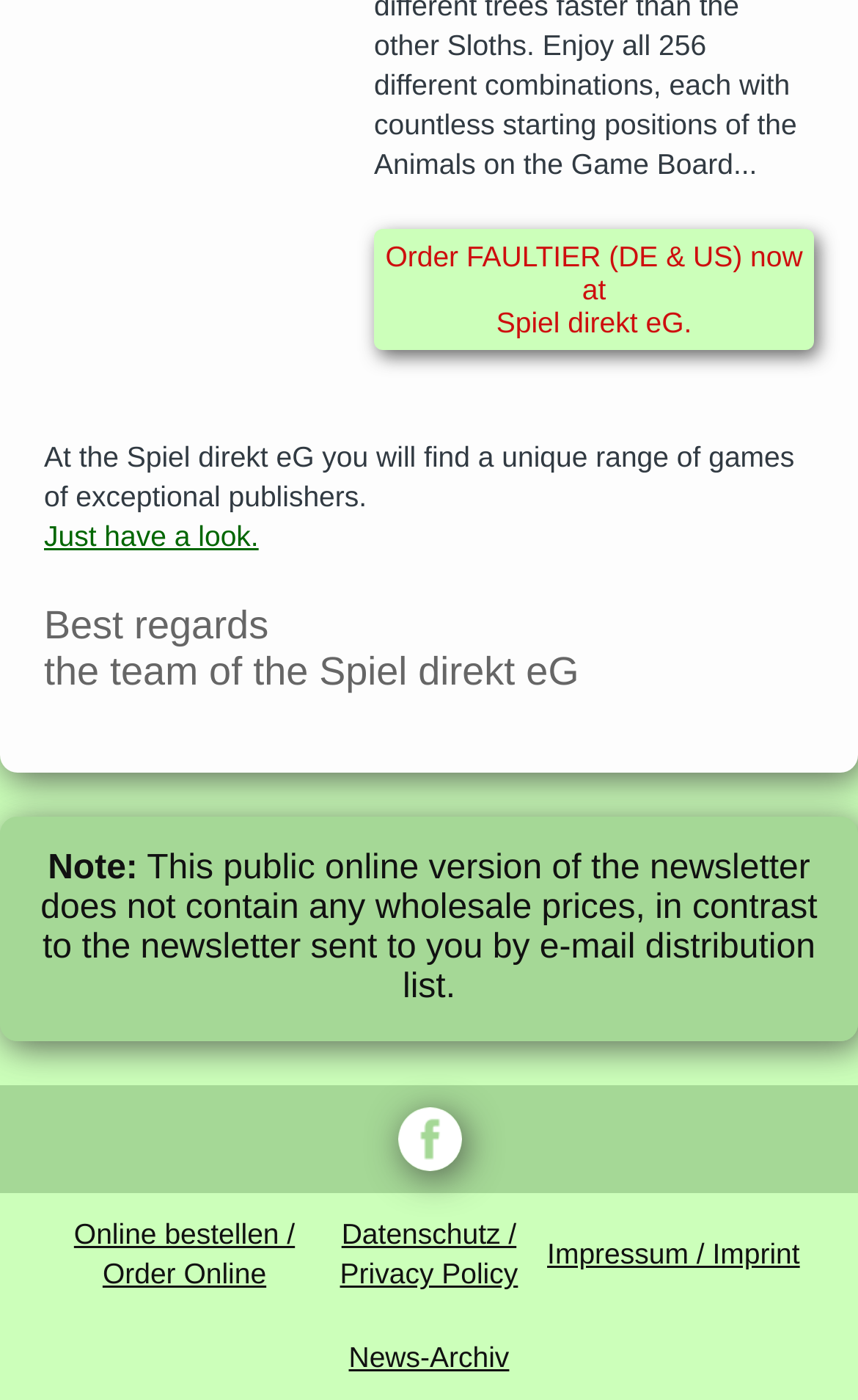Using the information in the image, could you please answer the following question in detail:
What is the tone of the newsletter?

The tone of the newsletter can be inferred from the text in the second LayoutTableCell element, which contains the phrase 'Best regards the team of the Spiel direkt eG'. This suggests a friendly and approachable tone.